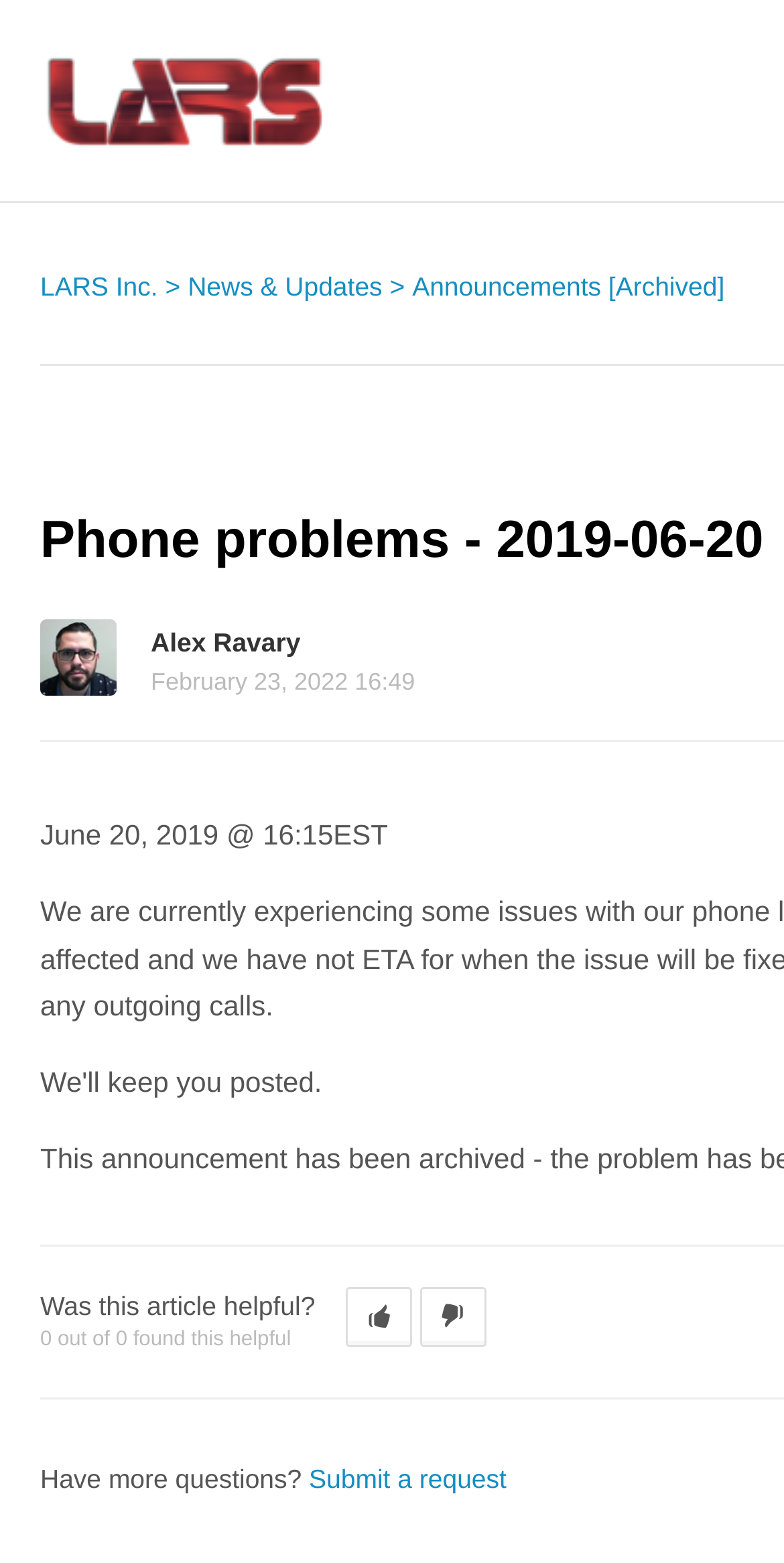Please extract and provide the main headline of the webpage.

Phone problems - 2019-06-20